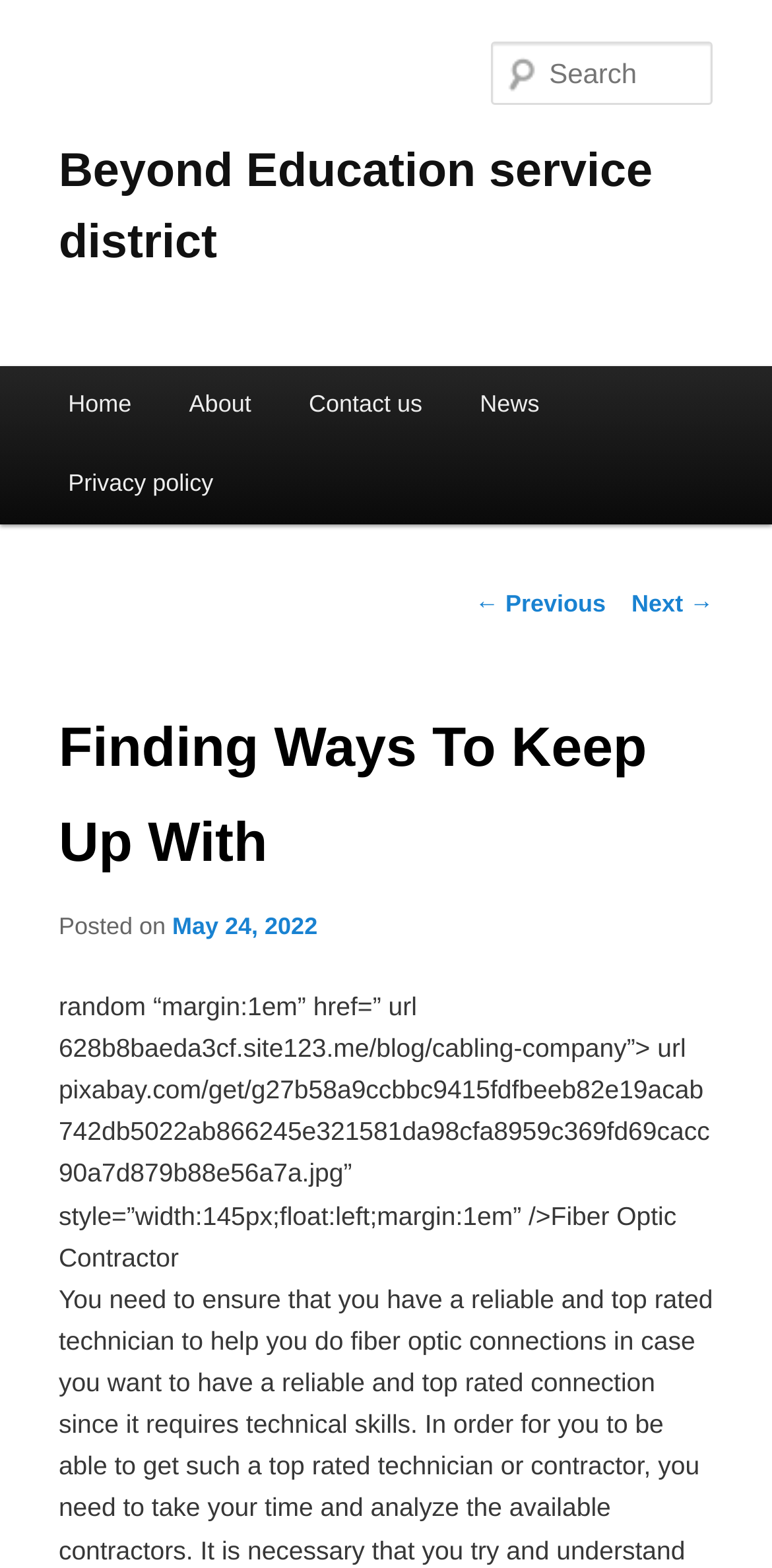Determine the bounding box coordinates of the region I should click to achieve the following instruction: "read about the company". Ensure the bounding box coordinates are four float numbers between 0 and 1, i.e., [left, top, right, bottom].

[0.208, 0.233, 0.363, 0.284]